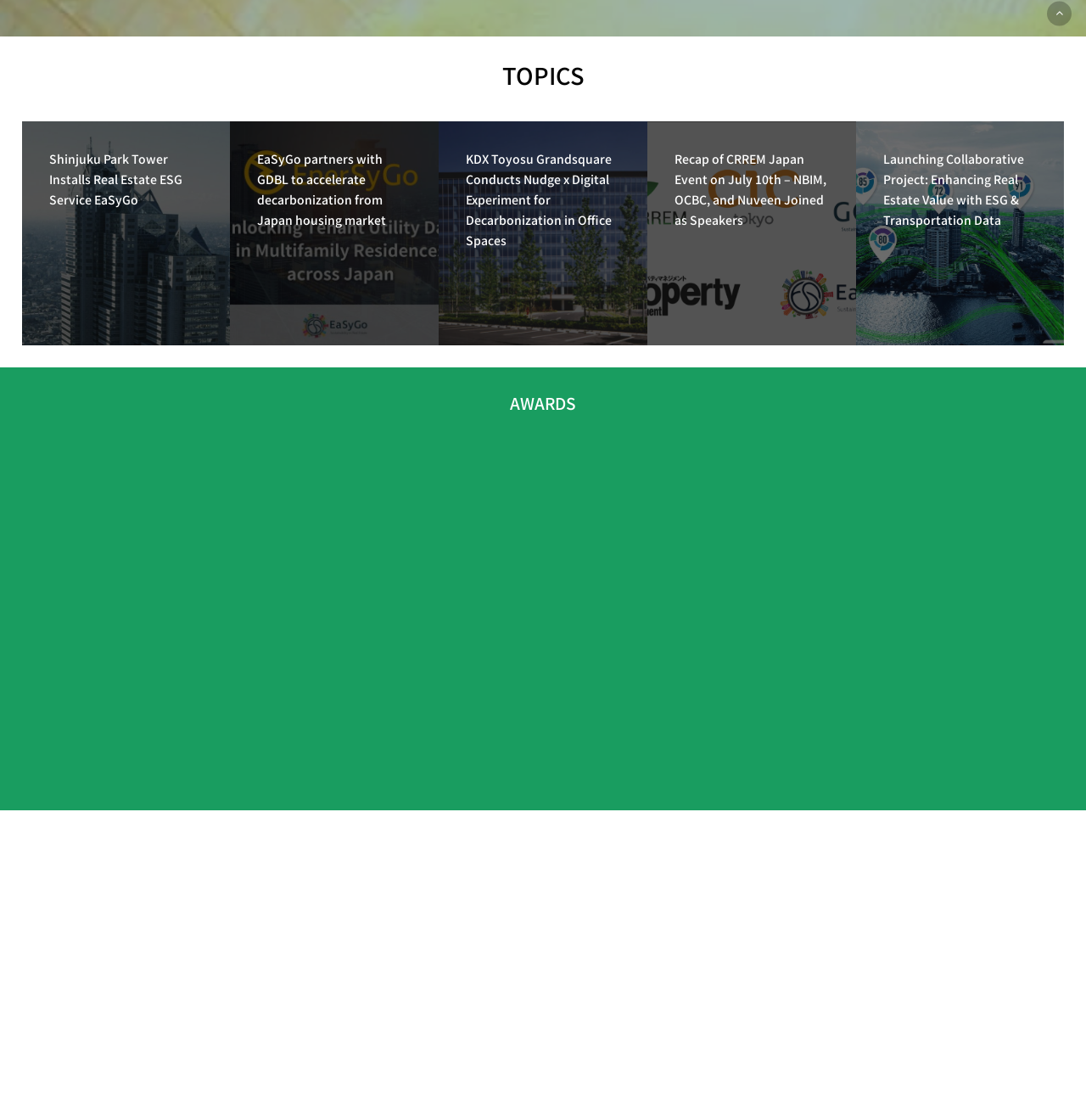Pinpoint the bounding box coordinates of the area that must be clicked to complete this instruction: "Explore the 'ESG ACCELERATOR' award".

[0.055, 0.631, 0.329, 0.657]